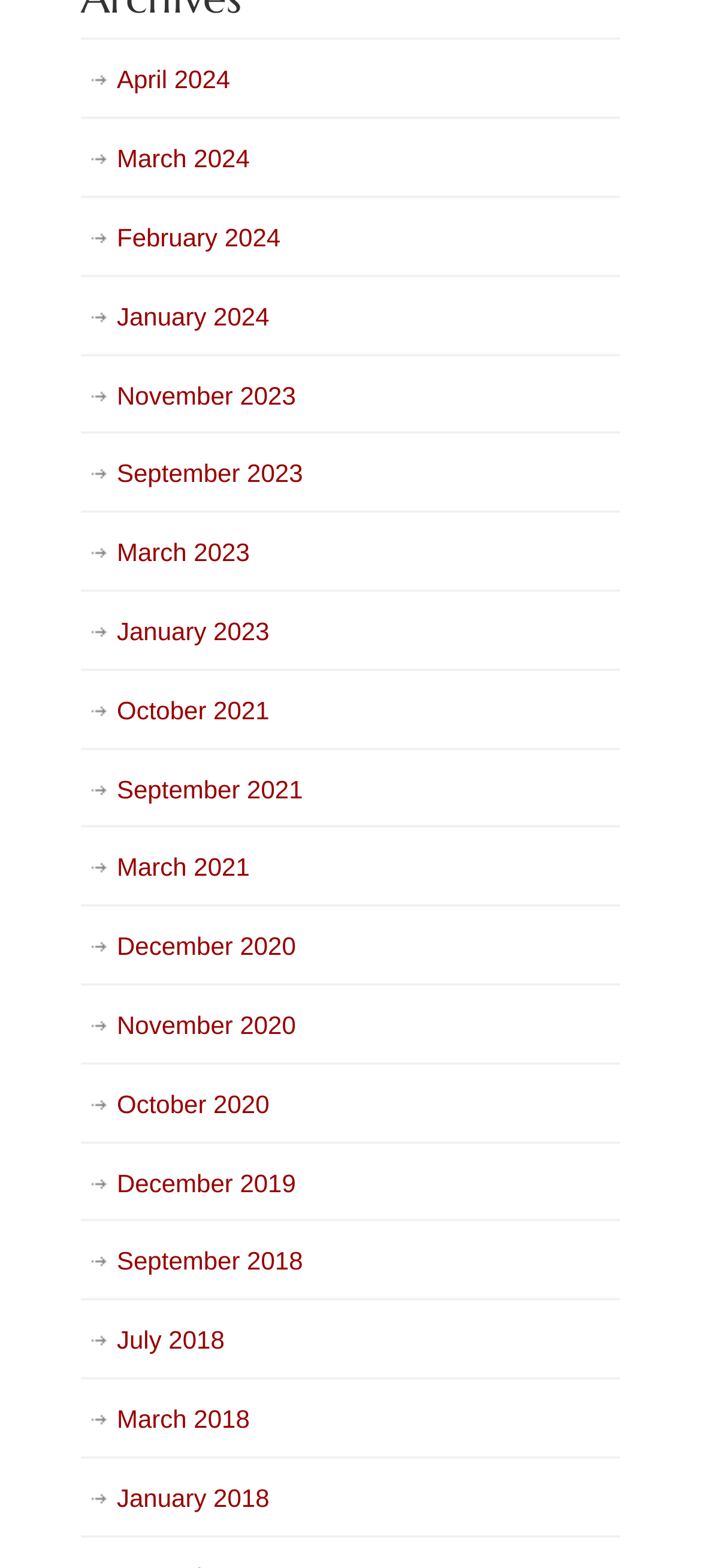Based on the image, please elaborate on the answer to the following question:
How many years are represented on the webpage?

By analyzing the links, I identify 6 distinct years represented on the webpage, namely 2024, 2023, 2021, 2020, 2019, and 2018.